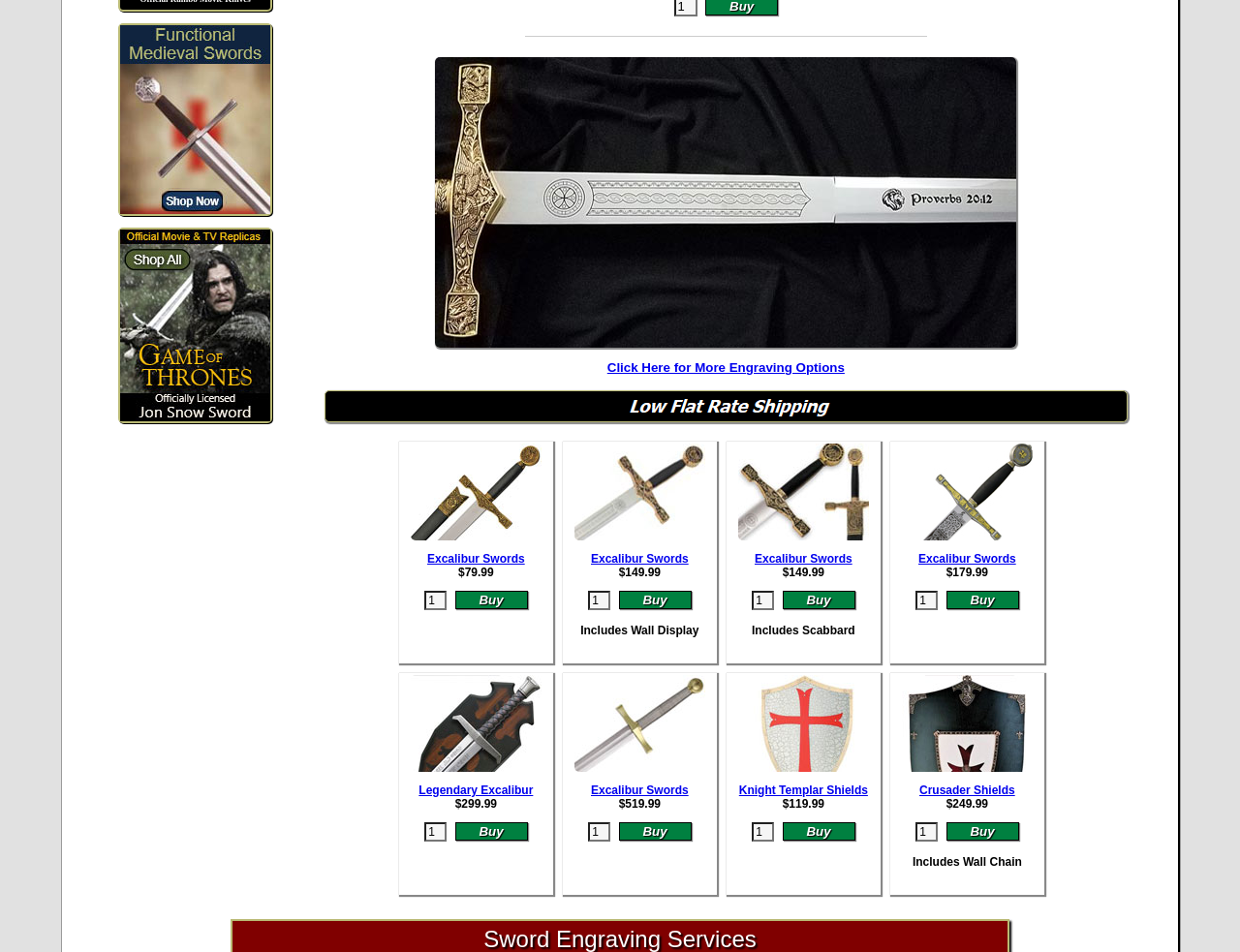Determine the bounding box coordinates of the clickable element to achieve the following action: 'Click on Medieval Swords'. Provide the coordinates as four float values between 0 and 1, formatted as [left, top, right, bottom].

[0.097, 0.116, 0.218, 0.132]